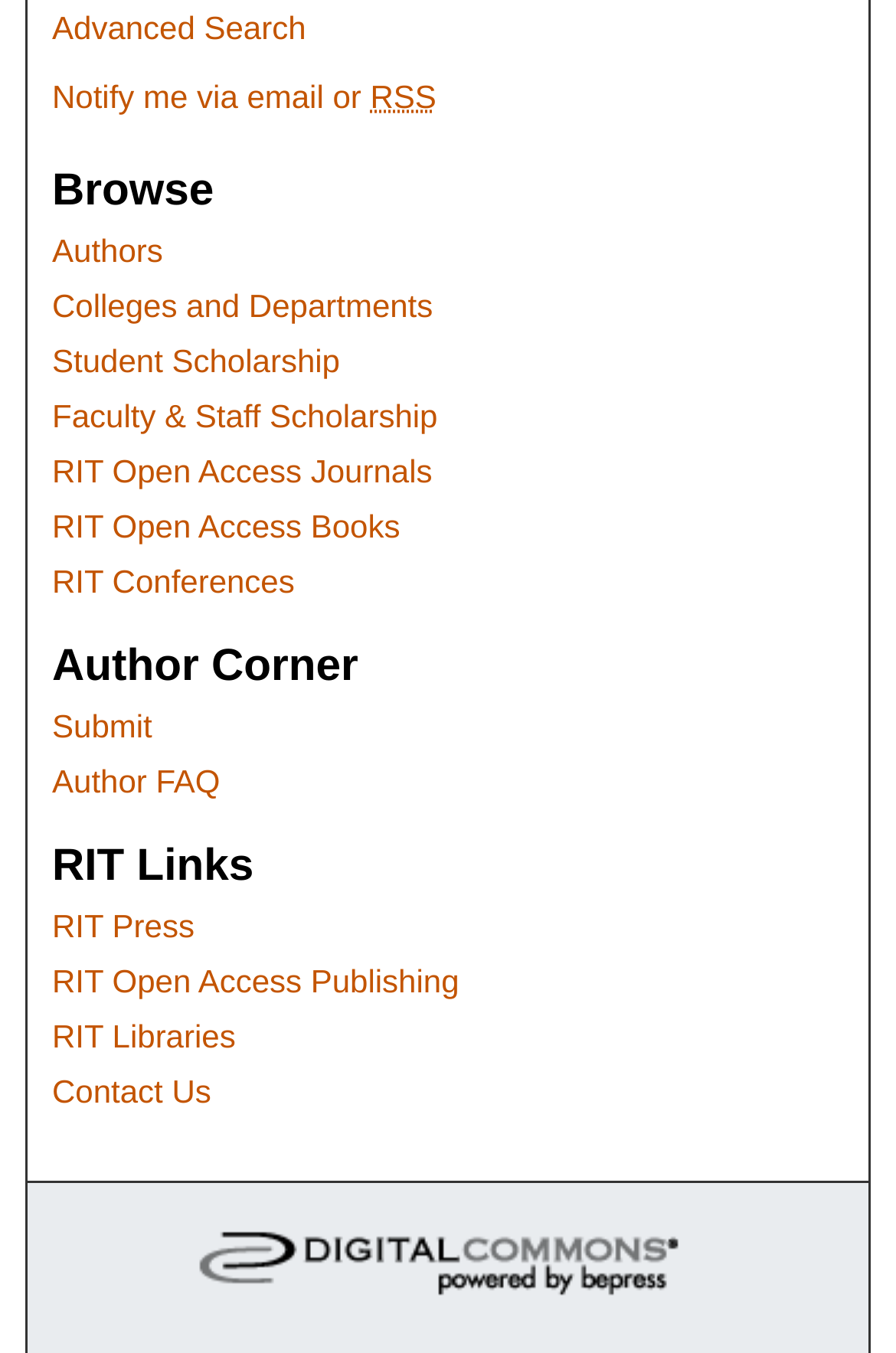Can you find the bounding box coordinates for the UI element given this description: "Elsevier - Digital Commons"? Provide the coordinates as four float numbers between 0 and 1: [left, top, right, bottom].

[0.179, 0.894, 0.82, 0.979]